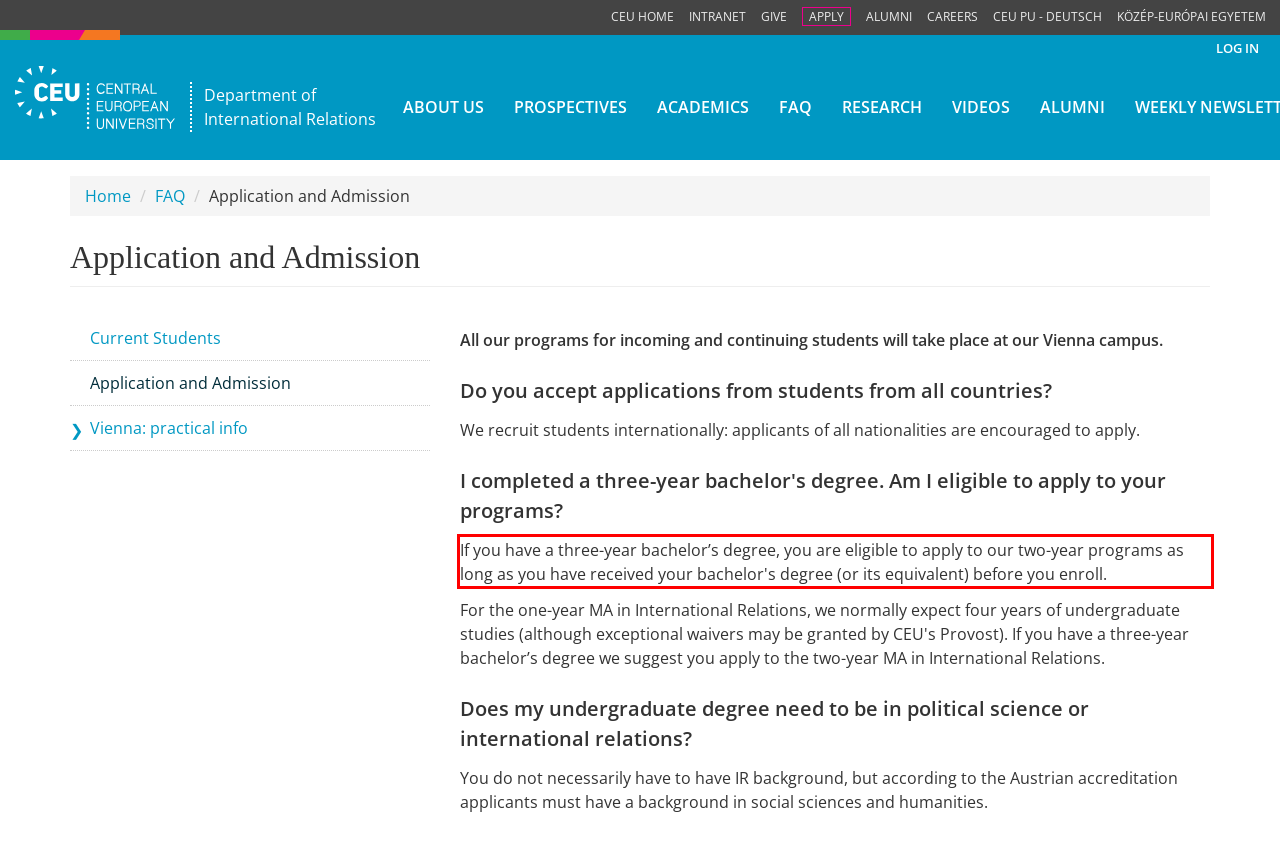Please take the screenshot of the webpage, find the red bounding box, and generate the text content that is within this red bounding box.

If you have a three-year bachelor’s degree, you are eligible to apply to our two-year programs as long as you have received your bachelor's degree (or its equivalent) before you enroll.